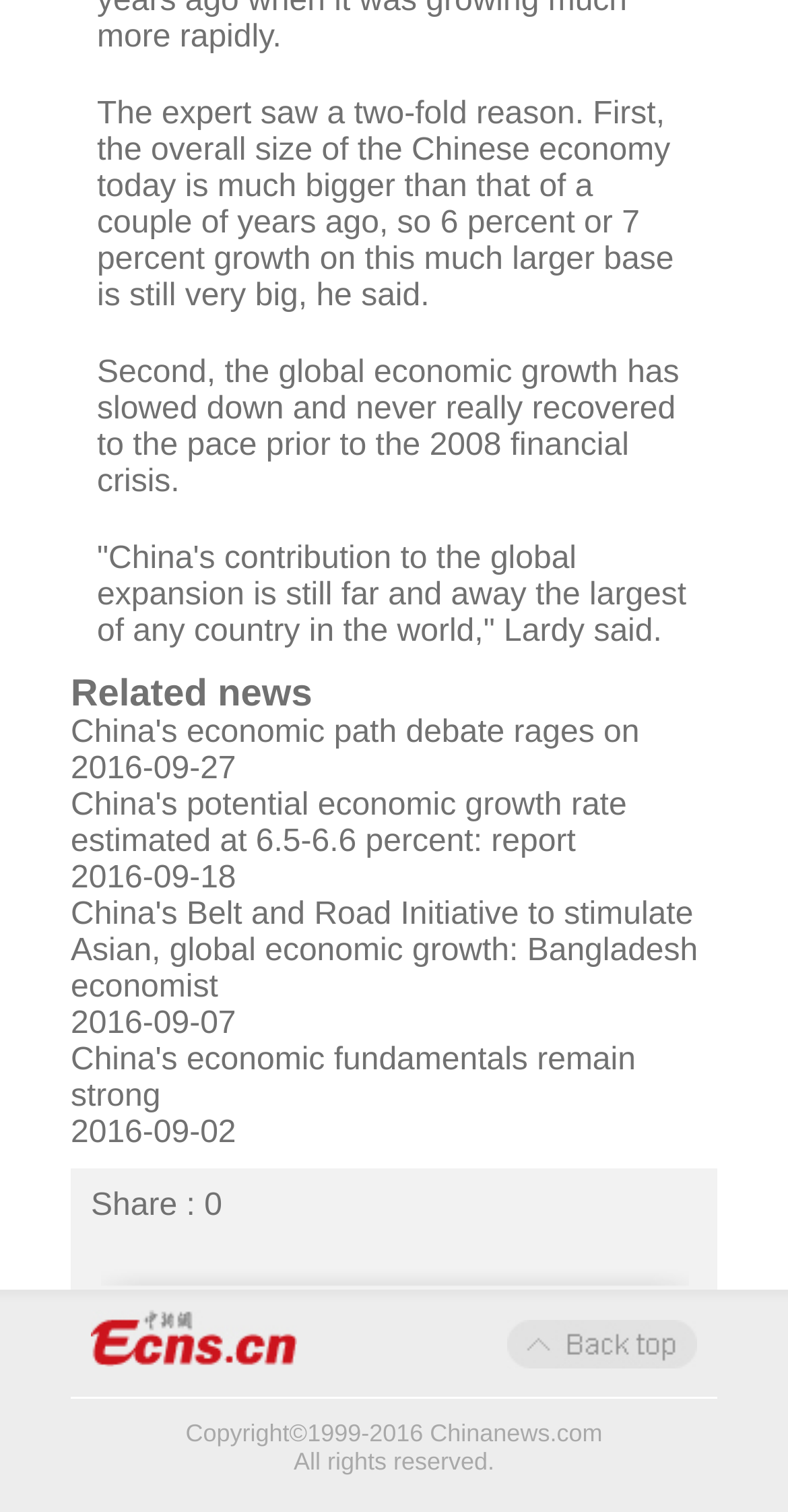What is the copyright year range?
Based on the content of the image, thoroughly explain and answer the question.

I looked at the copyright information at the bottom of the page and found that it is Copyright 1999-2016 Chinanews.com.